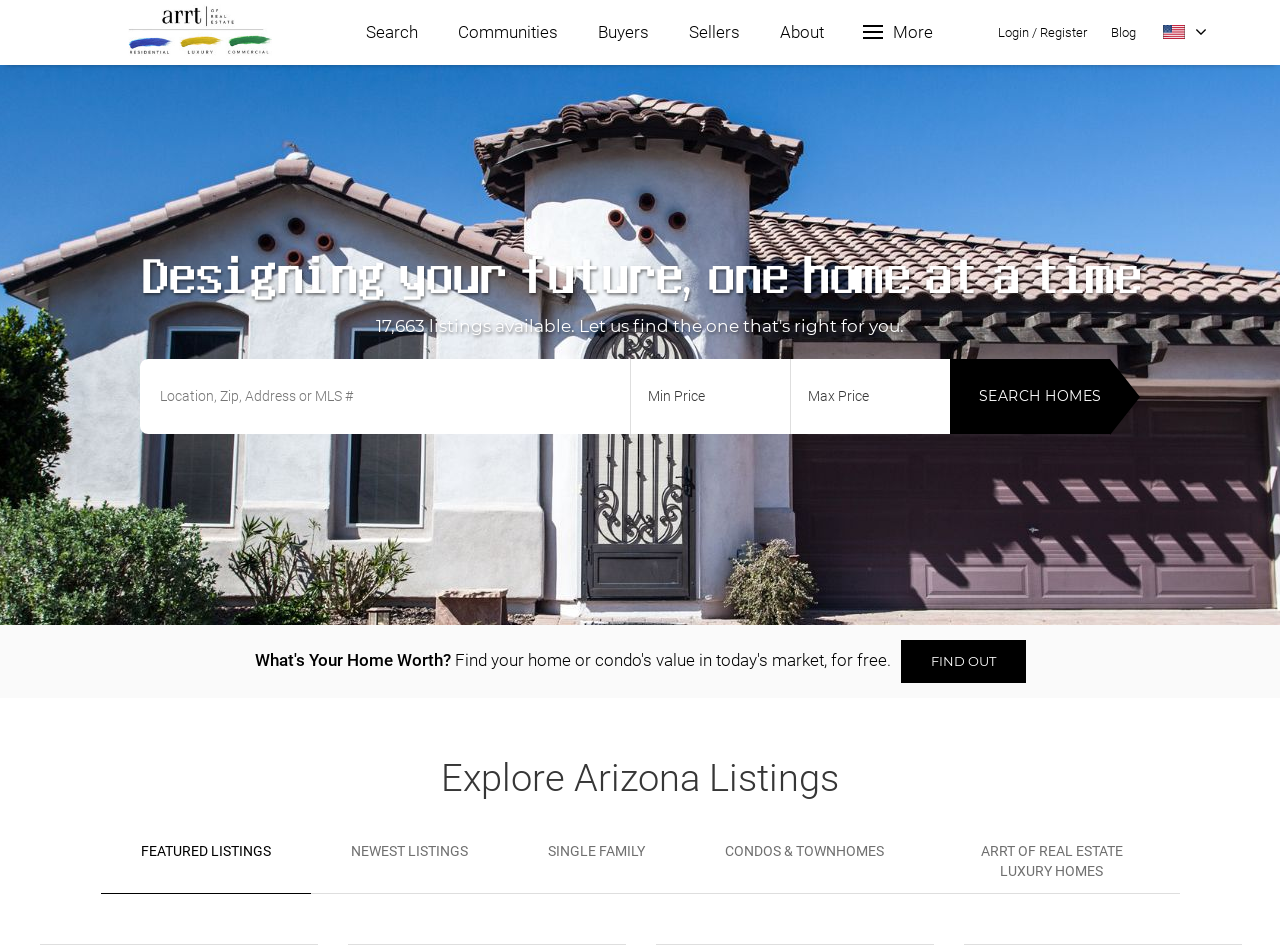Please find the bounding box for the UI component described as follows: "Email Me".

[0.09, 0.378, 0.134, 0.395]